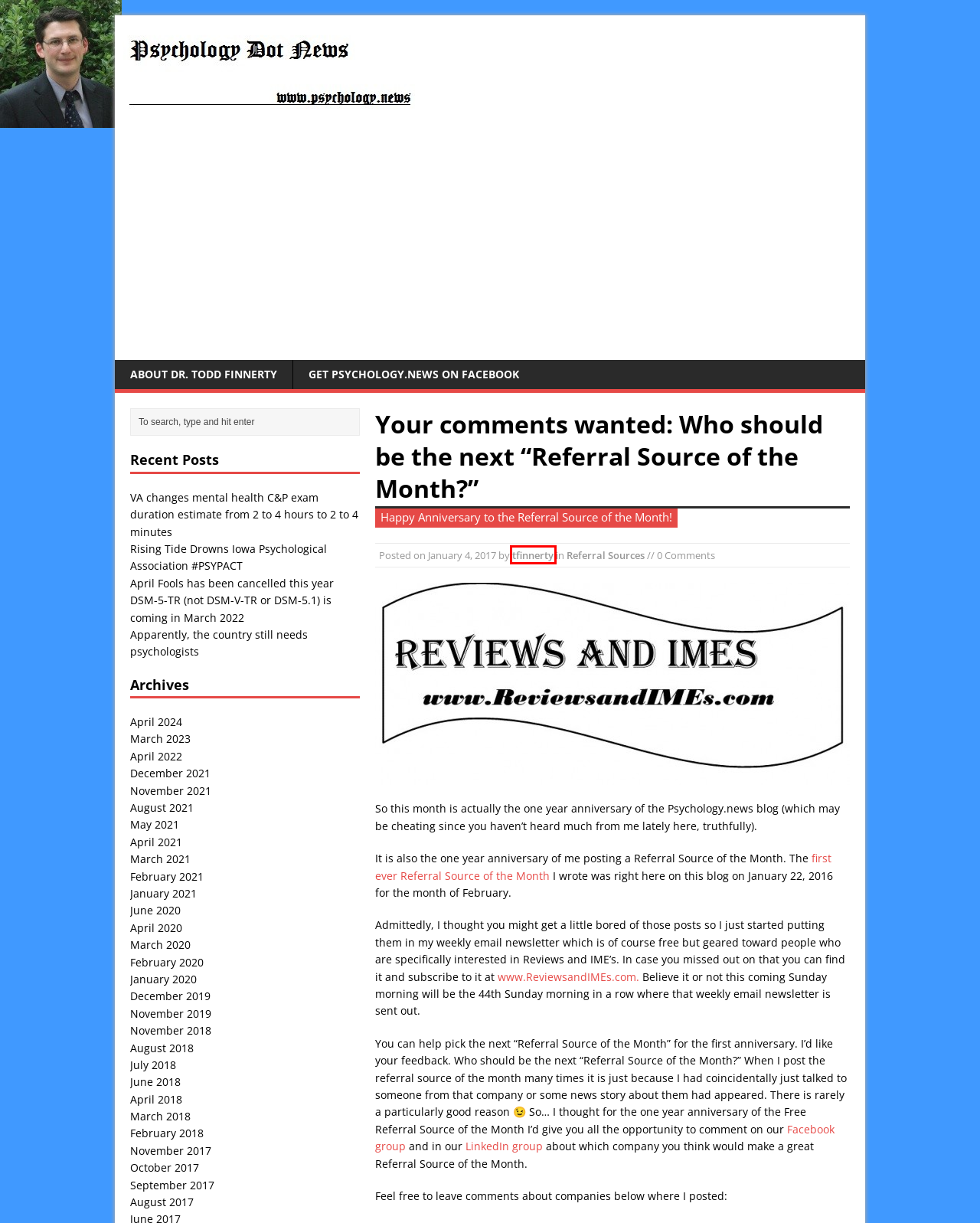Look at the screenshot of the webpage and find the element within the red bounding box. Choose the webpage description that best fits the new webpage that will appear after clicking the element. Here are the candidates:
A. April, 2020 - Psychology DOT News
B. tfinnerty - Psychology DOT News
C. July, 2018 - Psychology DOT News
D. January, 2020 - Psychology DOT News
E. November, 2017 - Psychology DOT News
F. March, 2021 - Psychology DOT News
G. April, 2024 - Psychology DOT News
H. April, 2018 - Psychology DOT News

B